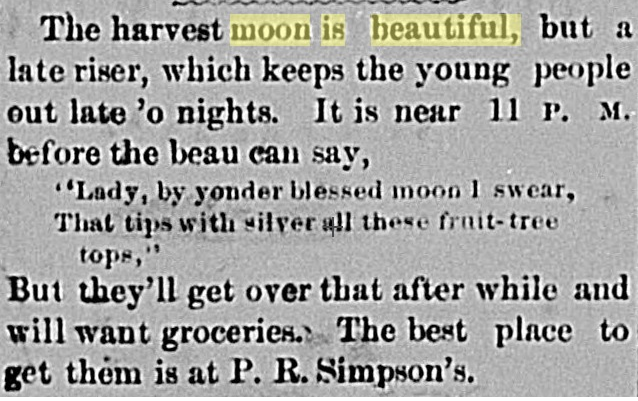What is emphasized in yellow in the advertisement?
Refer to the screenshot and answer in one word or phrase.

The phrase 'moon is beautiful'